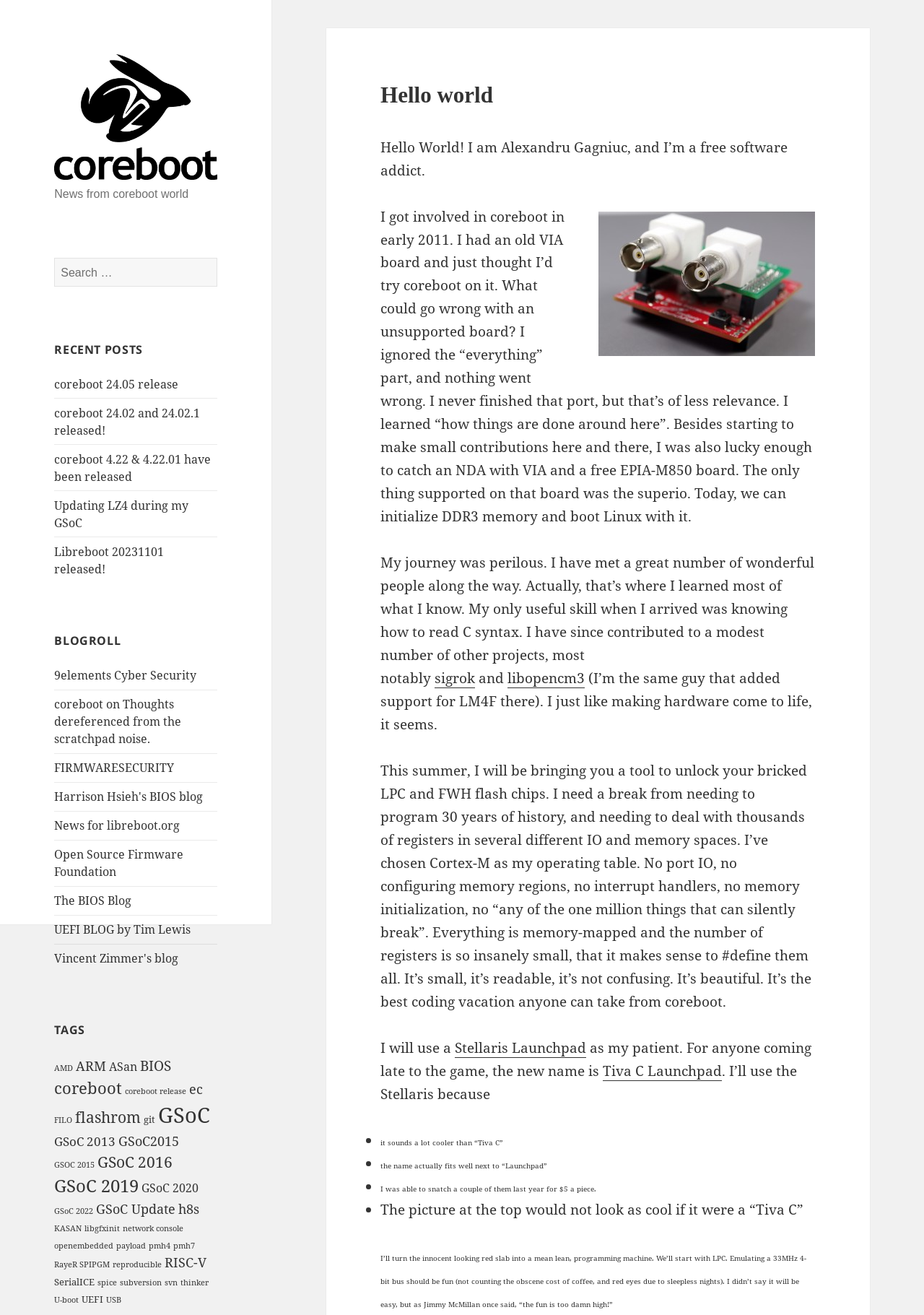For the following element description, predict the bounding box coordinates in the format (top-left x, top-left y, bottom-right x, bottom-right y). All values should be floating point numbers between 0 and 1. Description: Harrison Hsieh's BIOS blog

[0.059, 0.6, 0.22, 0.612]